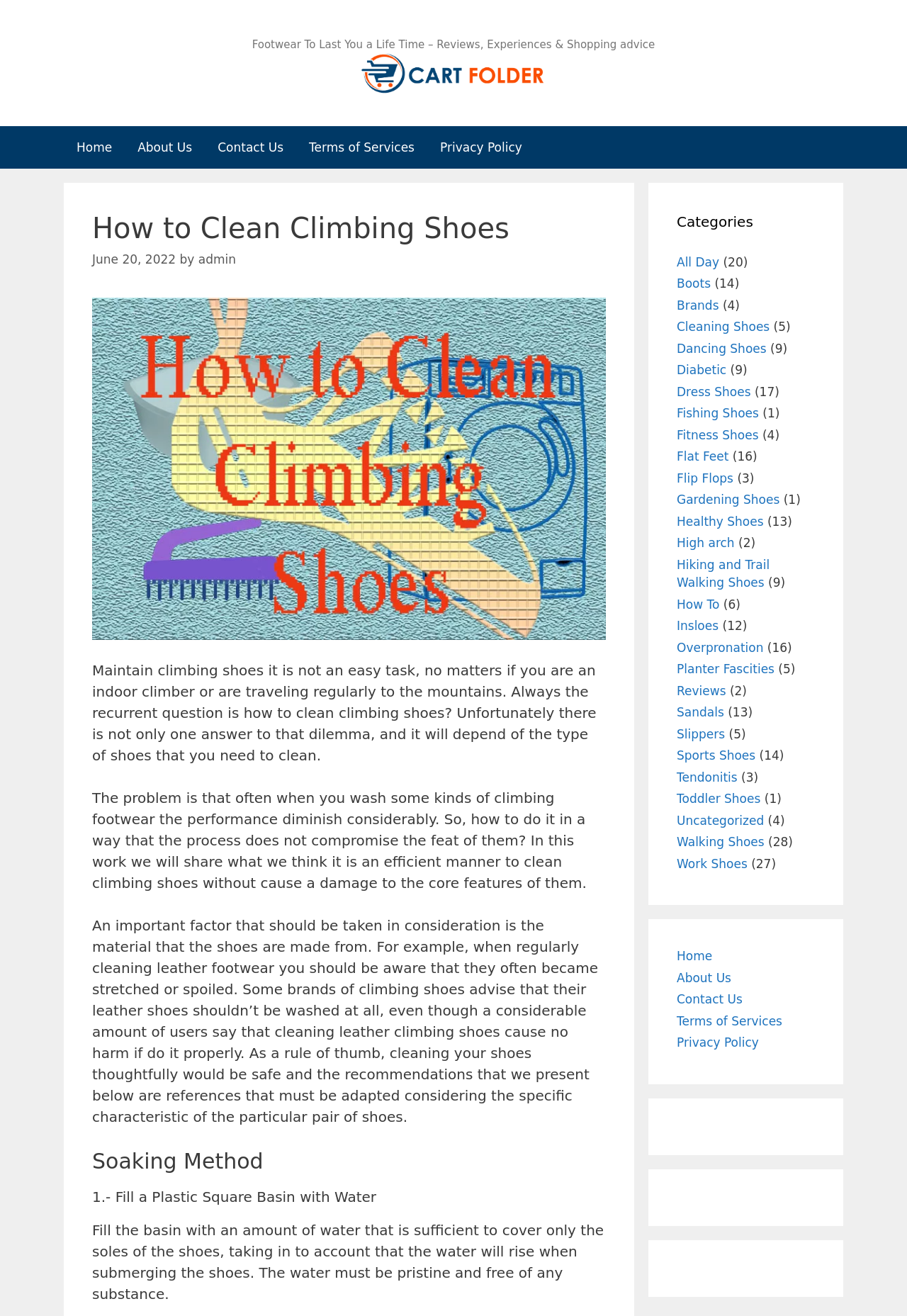Locate the bounding box coordinates of the element to click to perform the following action: 'Read the article 'How to Clean Climbing Shoes''. The coordinates should be given as four float values between 0 and 1, in the form of [left, top, right, bottom].

[0.102, 0.16, 0.668, 0.186]